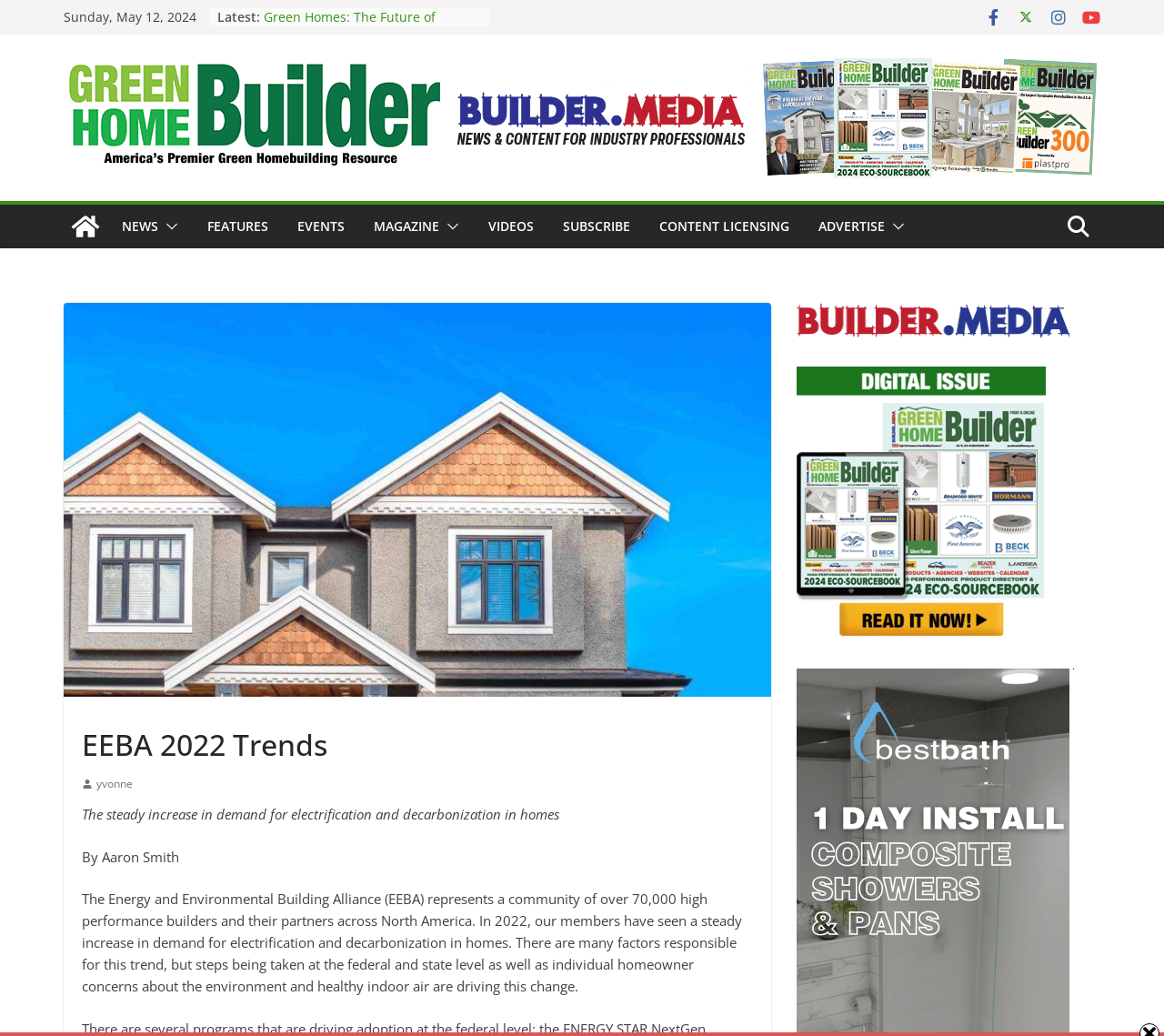Locate the bounding box coordinates of the element that needs to be clicked to carry out the instruction: "Click on the 'eeba' link". The coordinates should be given as four float numbers ranging from 0 to 1, i.e., [left, top, right, bottom].

[0.055, 0.293, 0.663, 0.673]